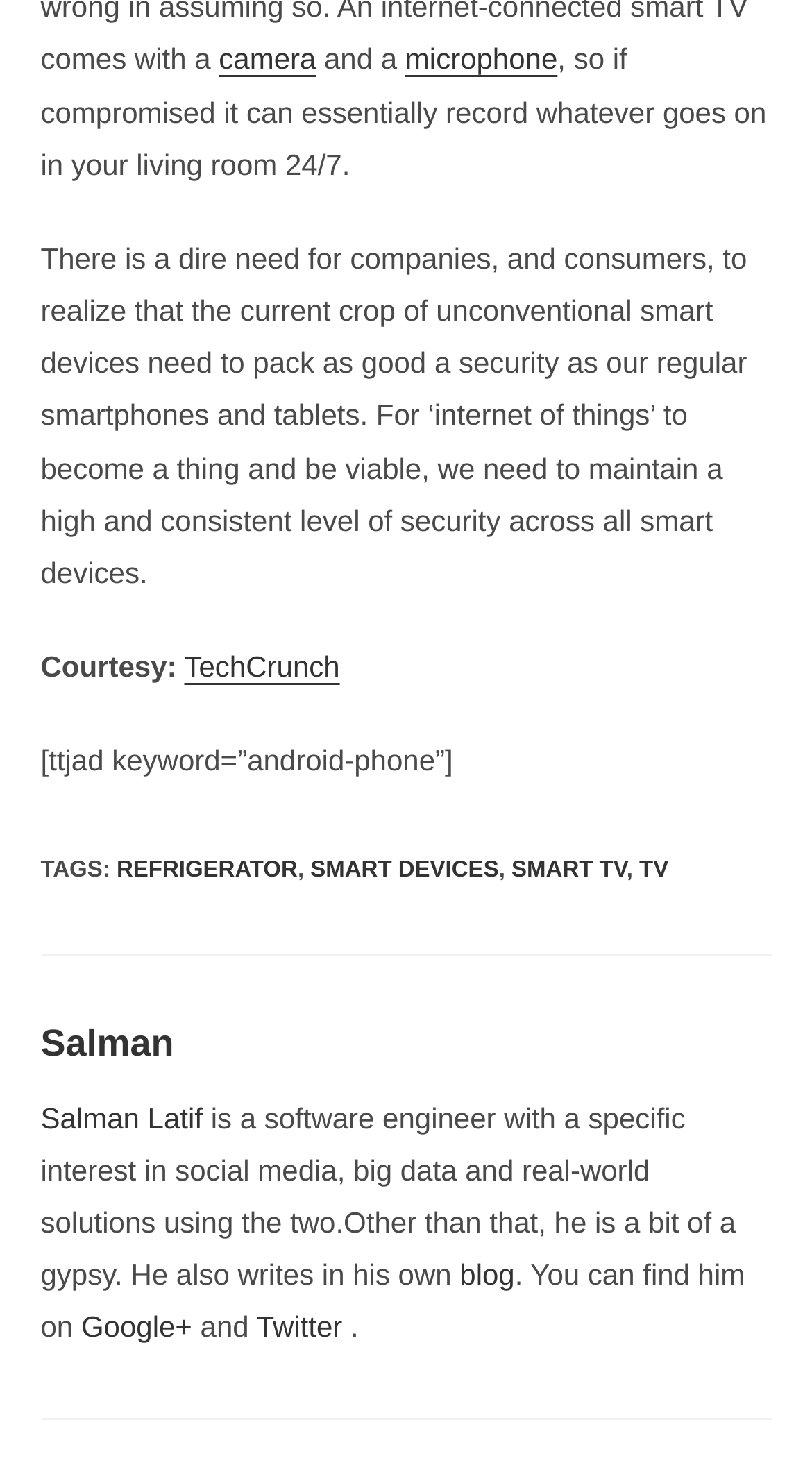Based on the image, please elaborate on the answer to the following question:
What are the tags related to the article?

The tags related to the article can be determined by reading the text that lists the tags as 'TAGS: REFRIGERATOR, SMART DEVICES, SMART TV, TV'.